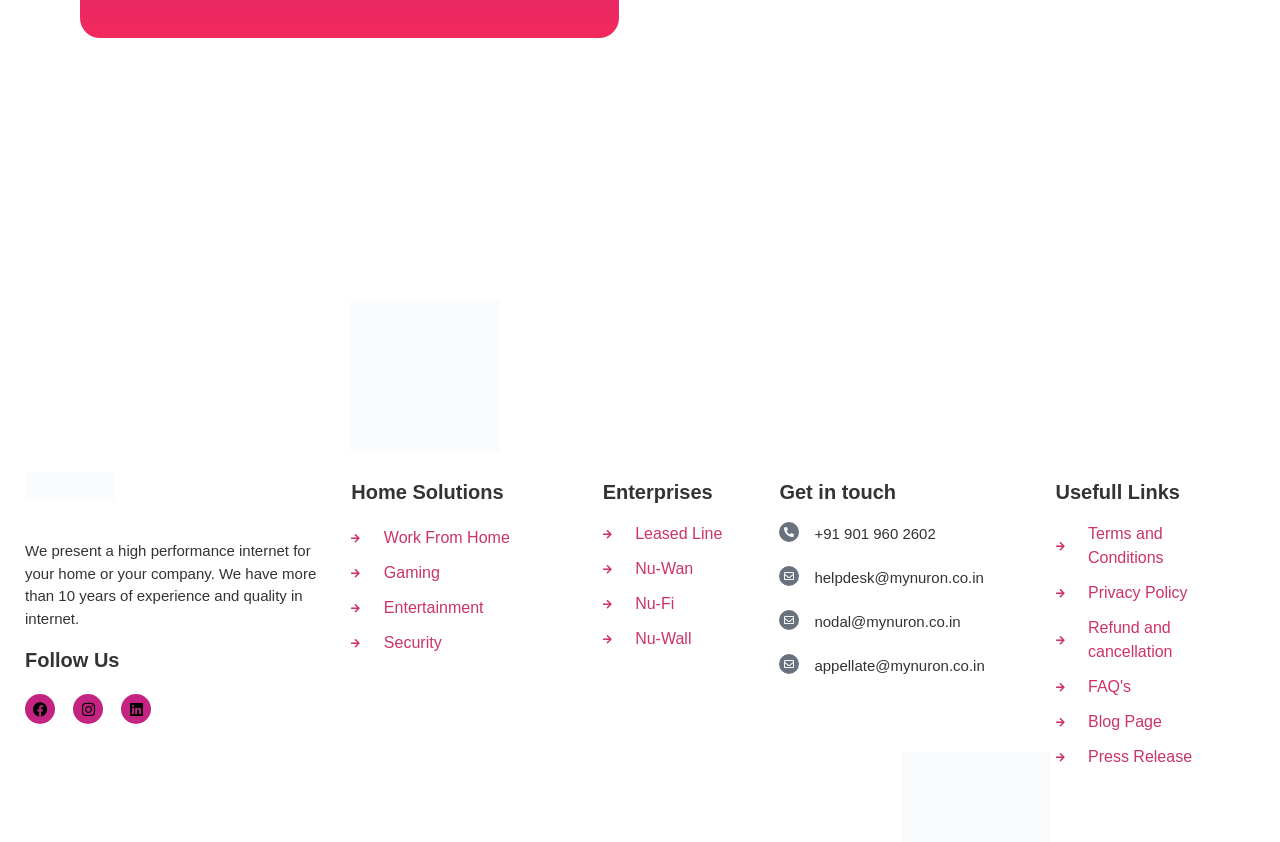Identify and provide the bounding box coordinates of the UI element described: "Leased Line". The coordinates should be formatted as [left, top, right, bottom], with each number being a float between 0 and 1.

[0.471, 0.62, 0.57, 0.648]